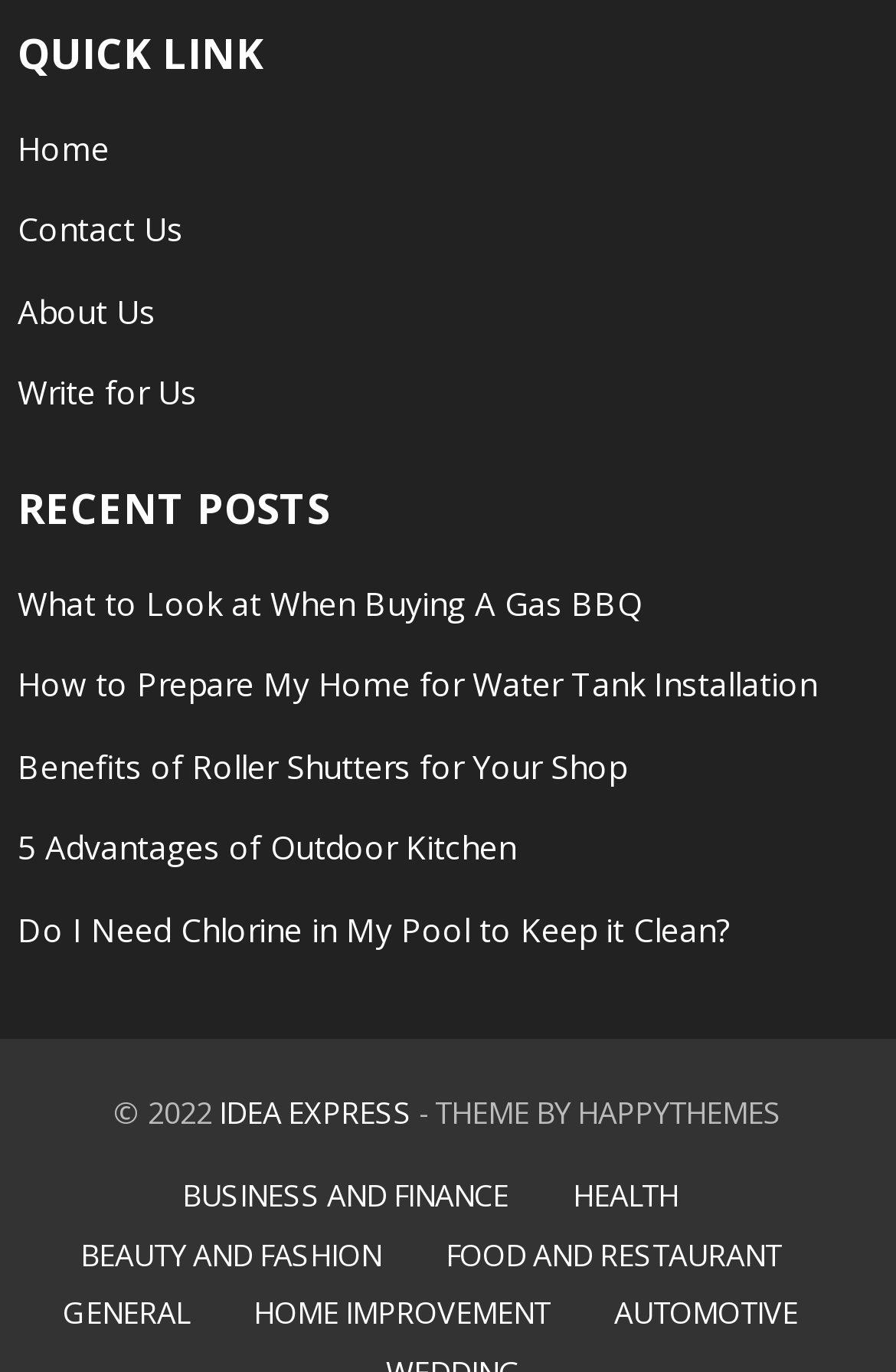Answer the question in a single word or phrase:
How many recent posts are listed?

6